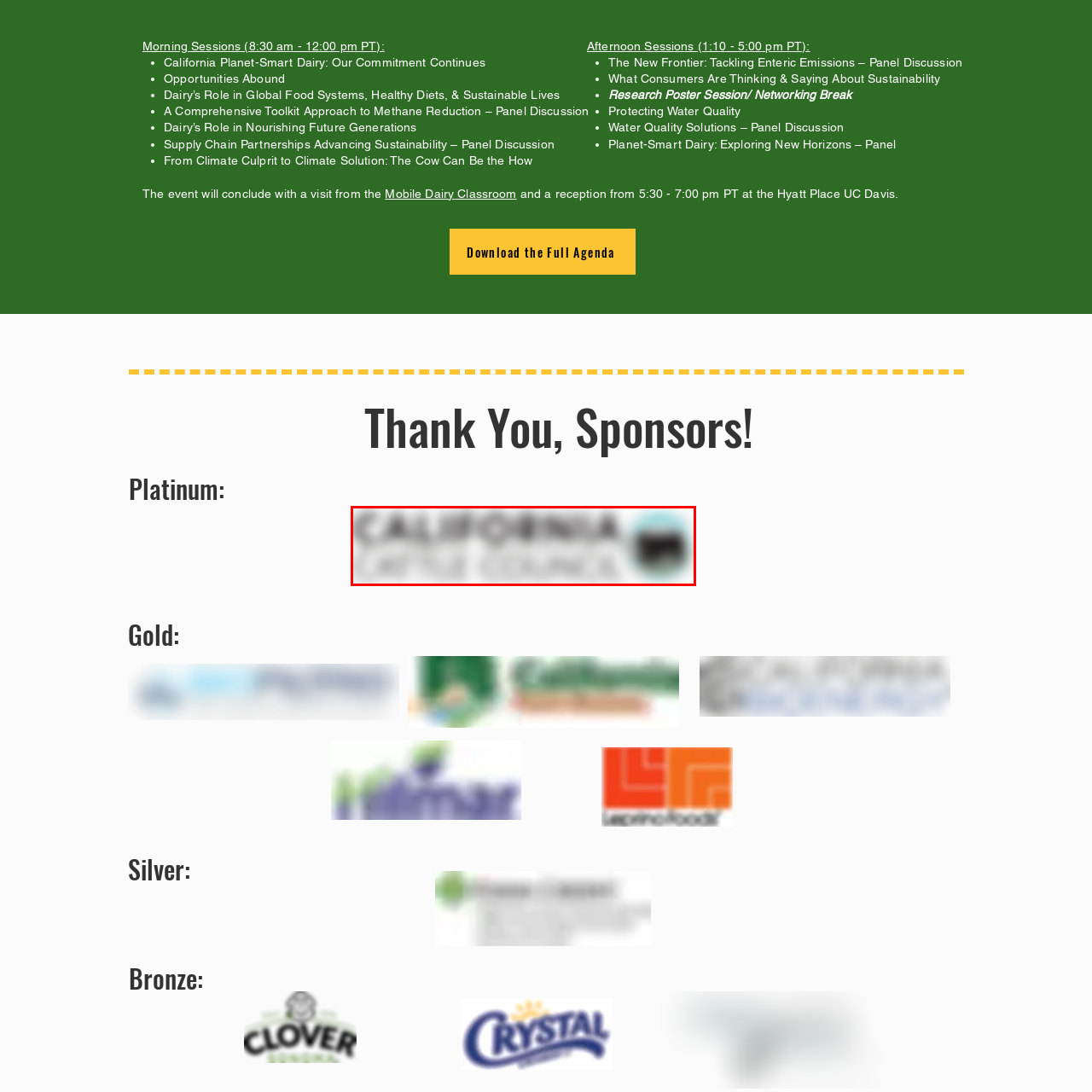Explain comprehensively what is shown in the image marked by the red outline.

The image features the logo of the California Cattle Council, a key sponsor at the event. The logo prominently displays the words "CALIFORNIA CATTLE COUNCIL," emphasizing the council's commitment to the cattle industry in California. The design incorporates a stylized graphic, further highlighting the council's identity. This representation aligns with the overall theme of supporting sustainable dairy practices and showcasing partnerships that advance sustainability within the agriculture sector.